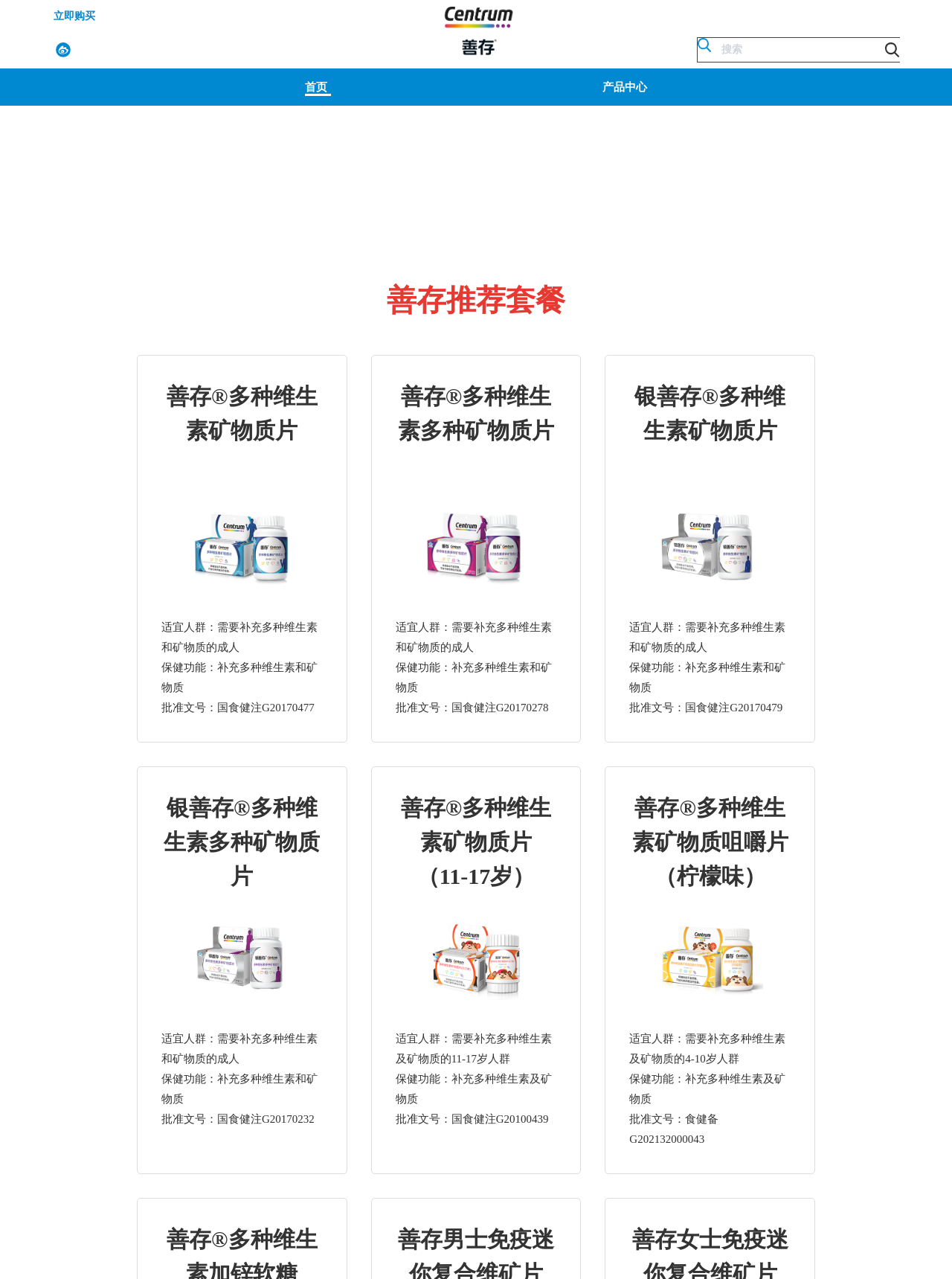Find the UI element described as: "title="weibo"" and predict its bounding box coordinates. Ensure the coordinates are four float numbers between 0 and 1, [left, top, right, bottom].

[0.055, 0.03, 0.078, 0.048]